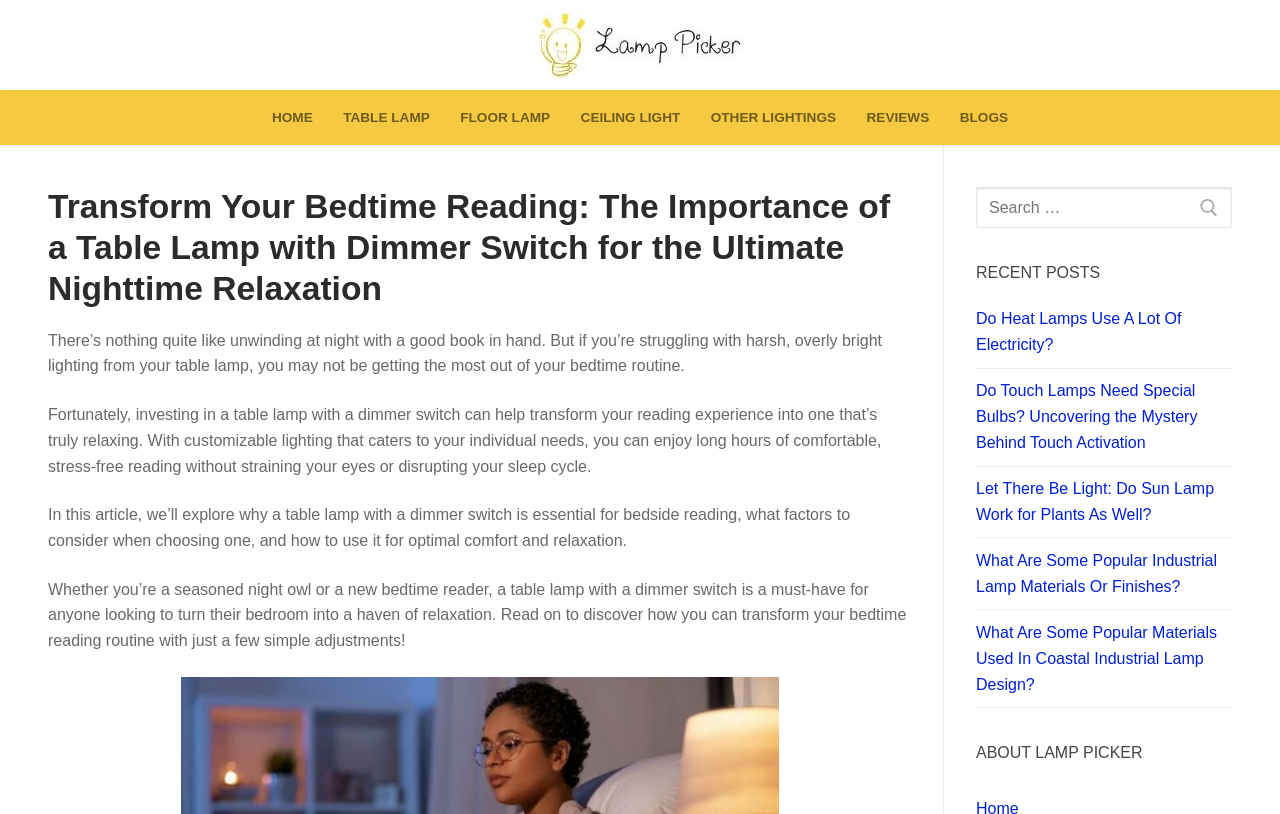Please find the main title text of this webpage.

Transform Your Bedtime Reading: The Importance of a Table Lamp with Dimmer Switch for the Ultimate Nighttime Relaxation